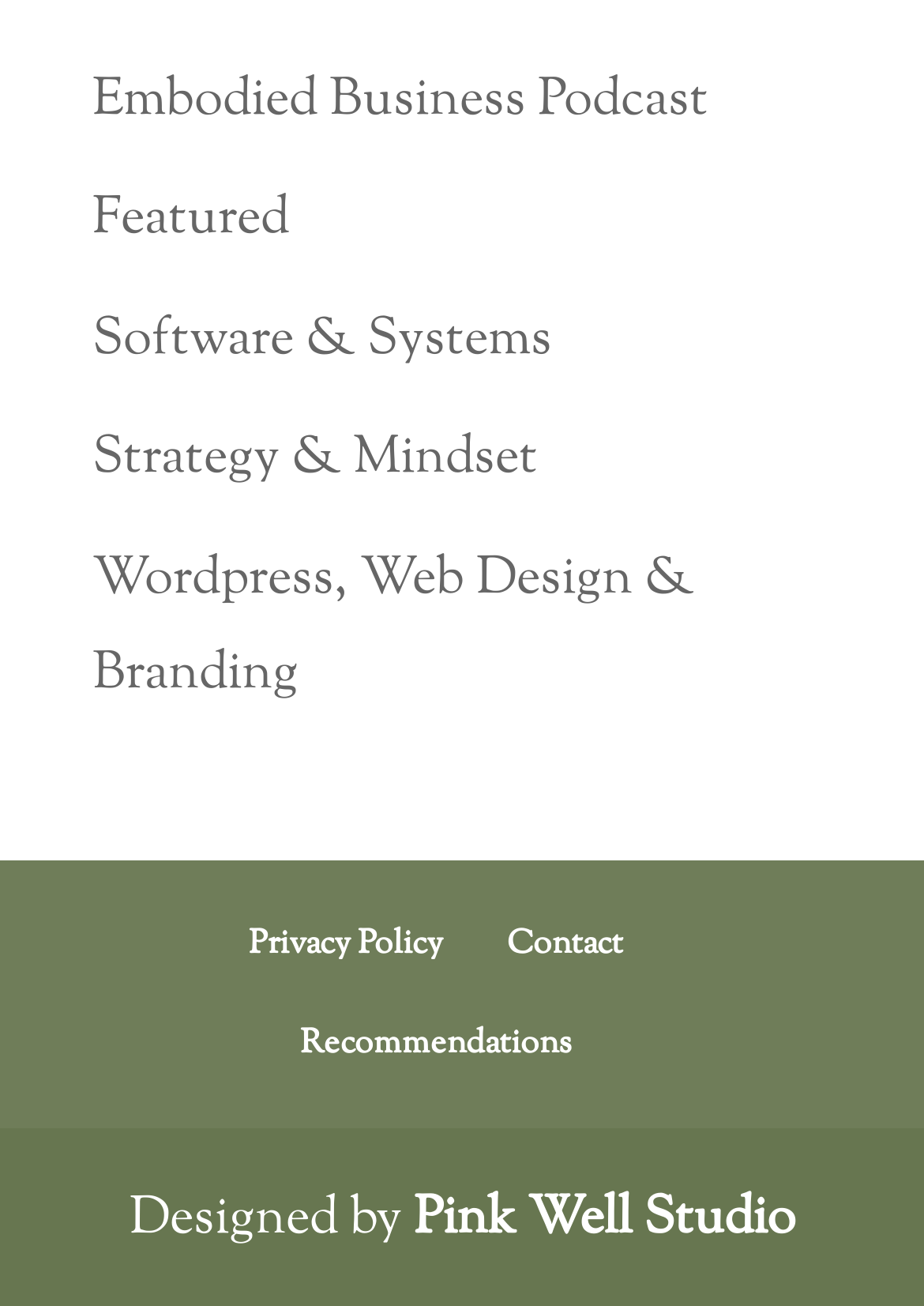What is the topmost link on the webpage?
Ensure your answer is thorough and detailed.

By analyzing the bounding box coordinates, I found that the link 'Embodied Business Podcast' has the smallest y1 value (0.048) among all links, indicating it is the topmost link on the webpage.